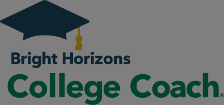What is the font color of 'Bright Horizons'?
Provide a comprehensive and detailed answer to the question.

According to the caption, the words 'Bright Horizons' are displayed in a bold, dark font, which indicates that the font color is dark.